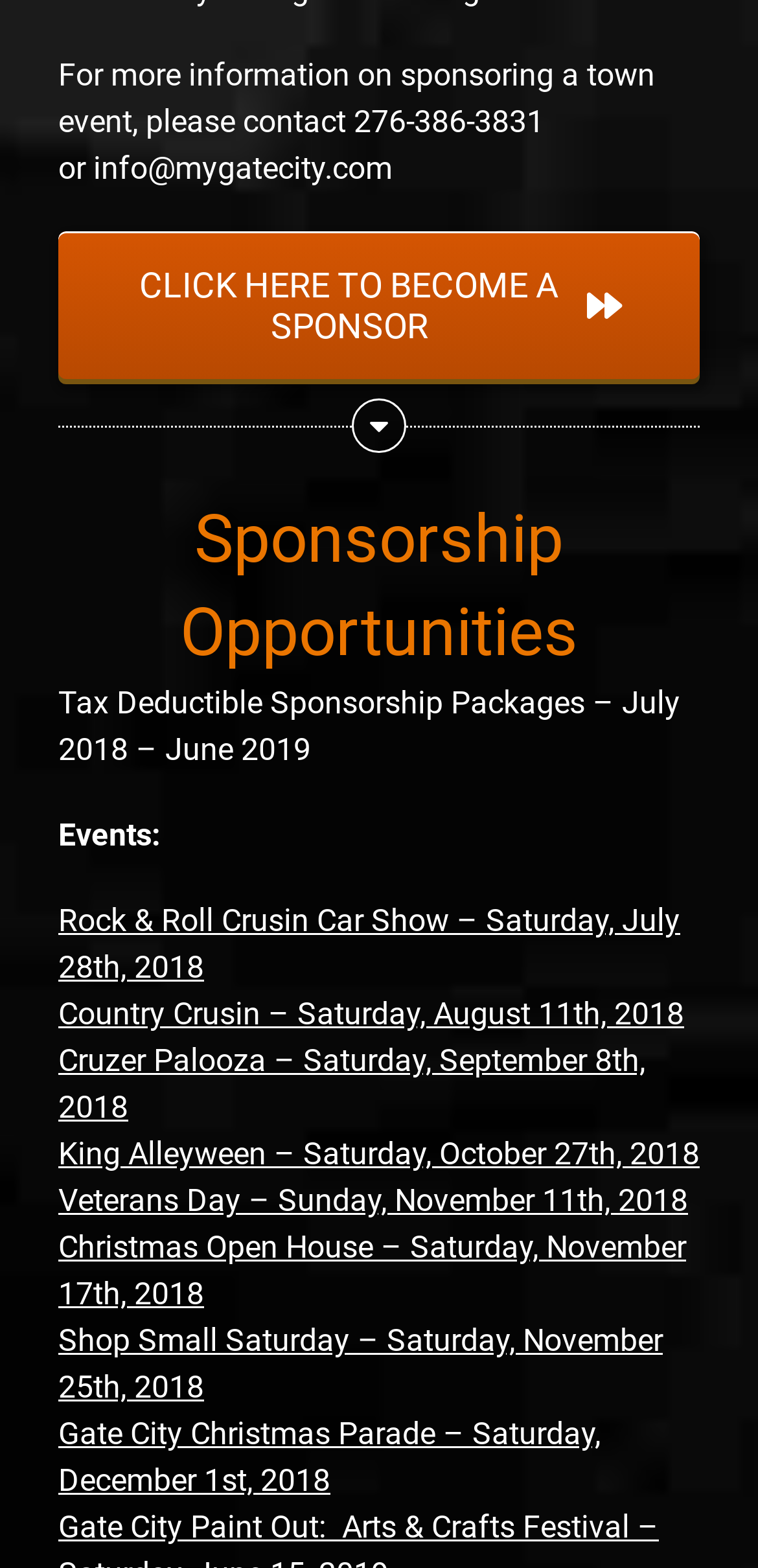Please locate the clickable area by providing the bounding box coordinates to follow this instruction: "Click the 'contact@rmcglobalsoft.com' email link".

None